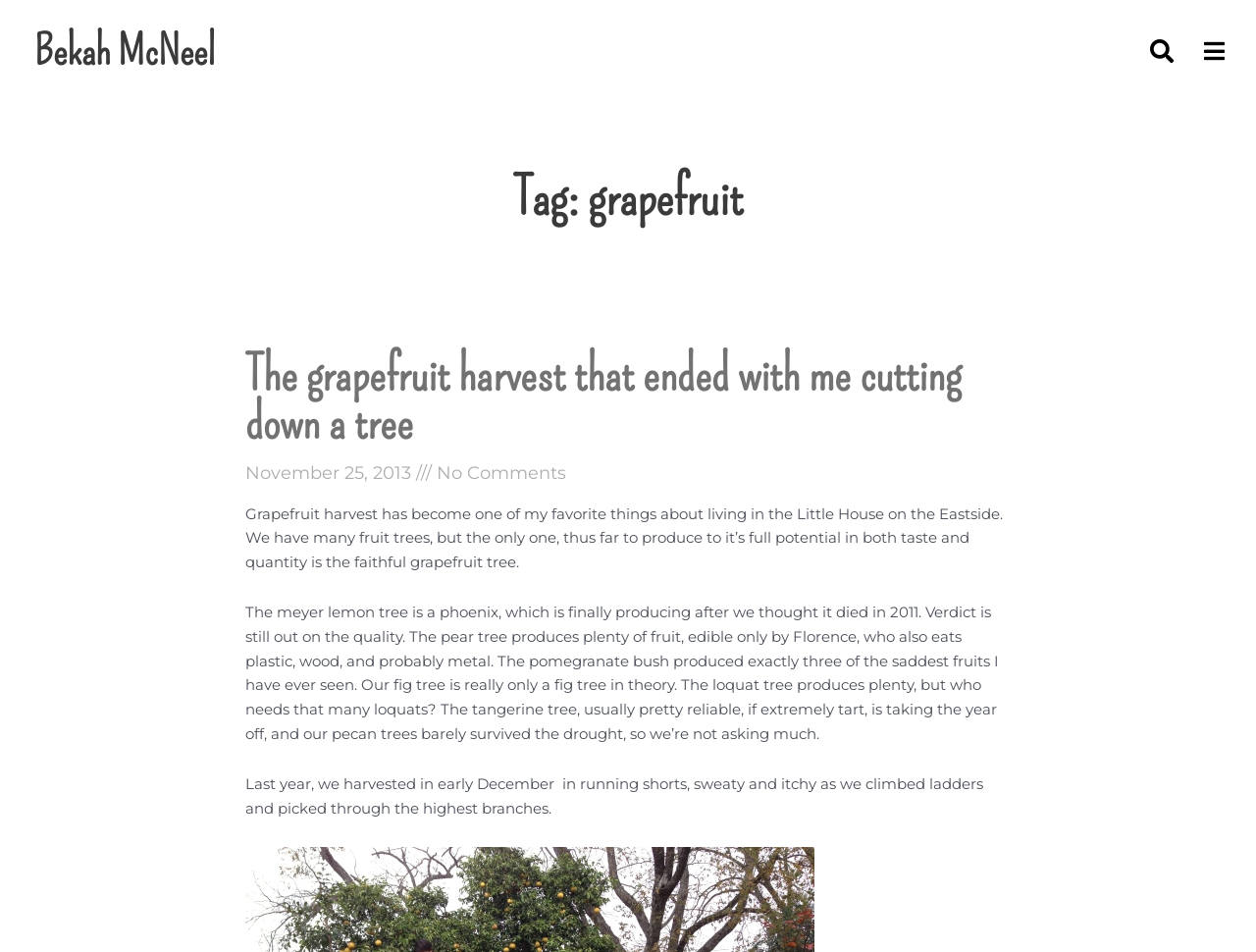Please locate the UI element described by "How We Deliver" and provide its bounding box coordinates.

None